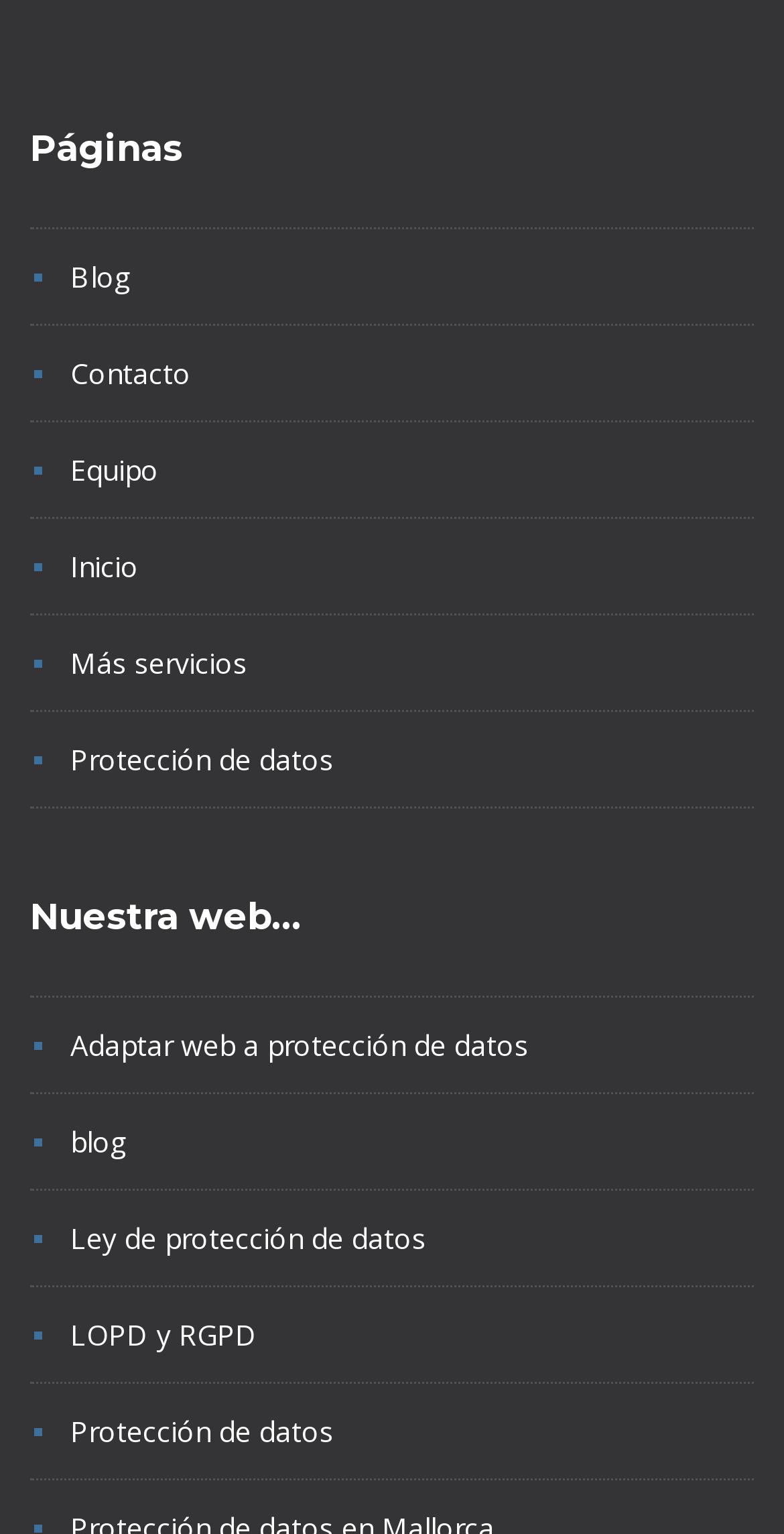Please find the bounding box coordinates of the clickable region needed to complete the following instruction: "go to blog". The bounding box coordinates must consist of four float numbers between 0 and 1, i.e., [left, top, right, bottom].

[0.09, 0.167, 0.167, 0.192]